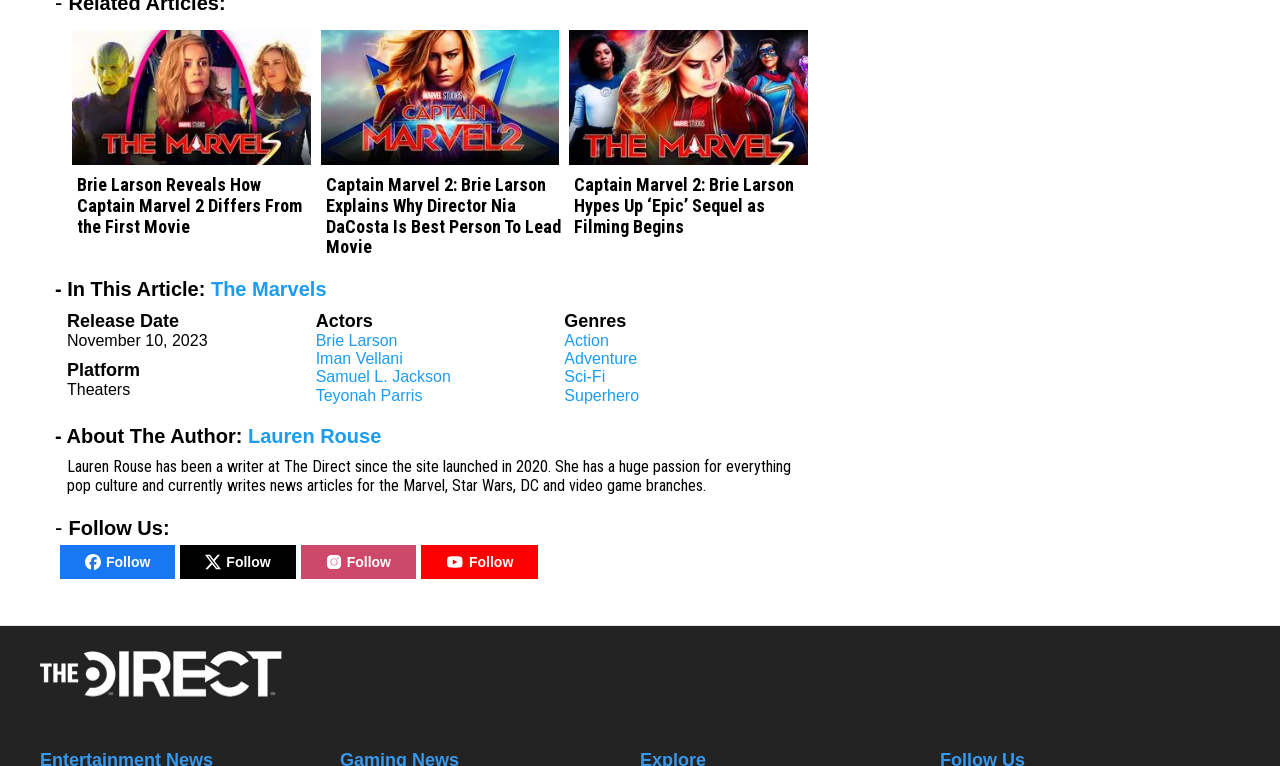Identify and provide the bounding box coordinates of the UI element described: "Follow". The coordinates should be formatted as [left, top, right, bottom], with each number being a float between 0 and 1.

[0.047, 0.712, 0.137, 0.756]